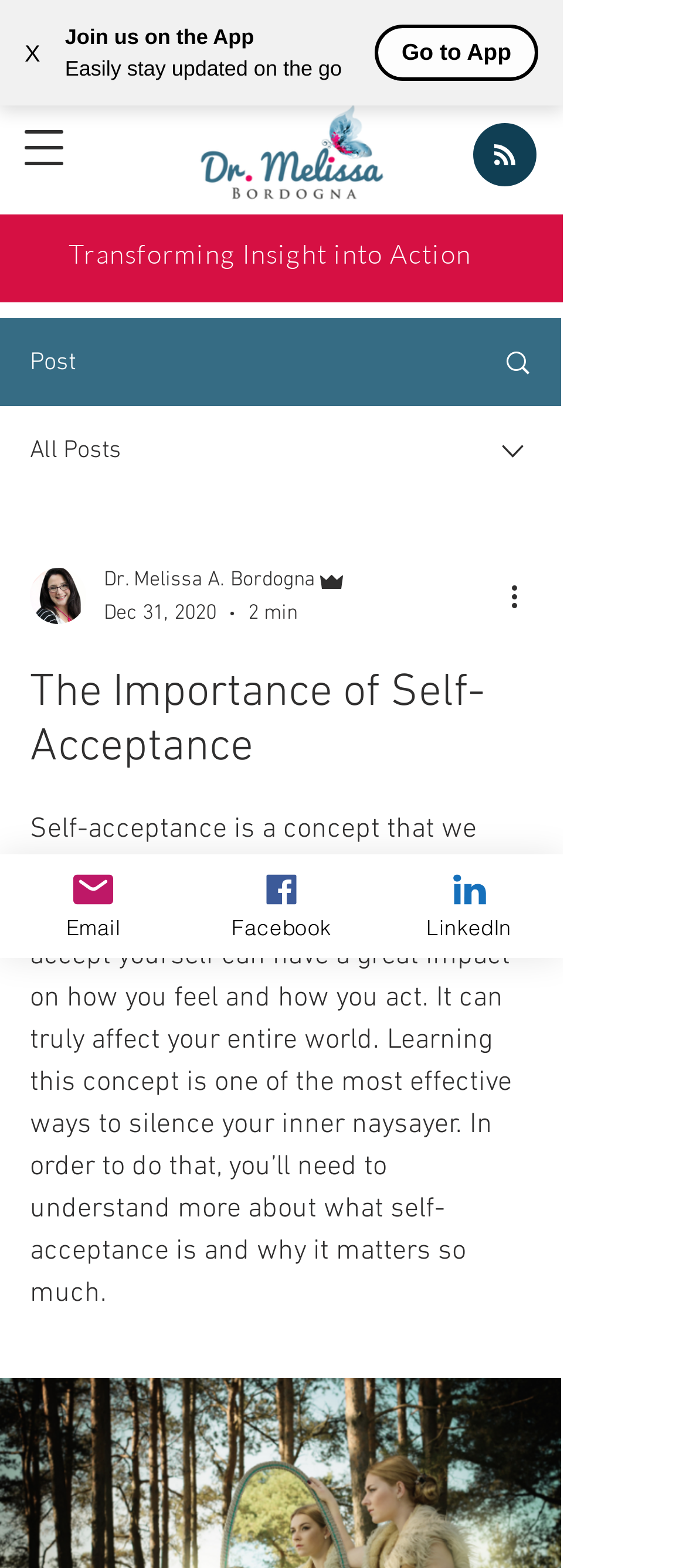Please find and give the text of the main heading on the webpage.

The Importance of Self-Acceptance 